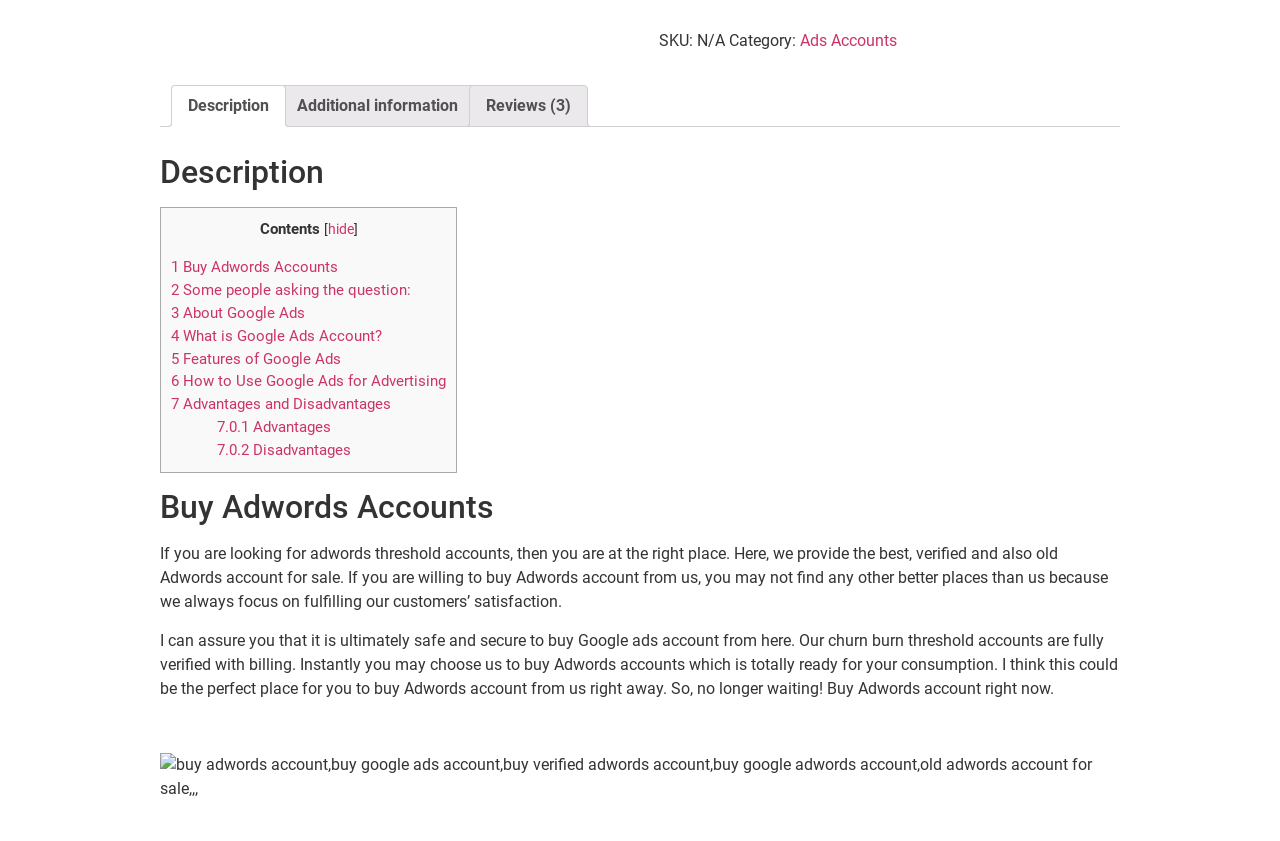What is the category of the product?
Please answer using one word or phrase, based on the screenshot.

Ads Accounts